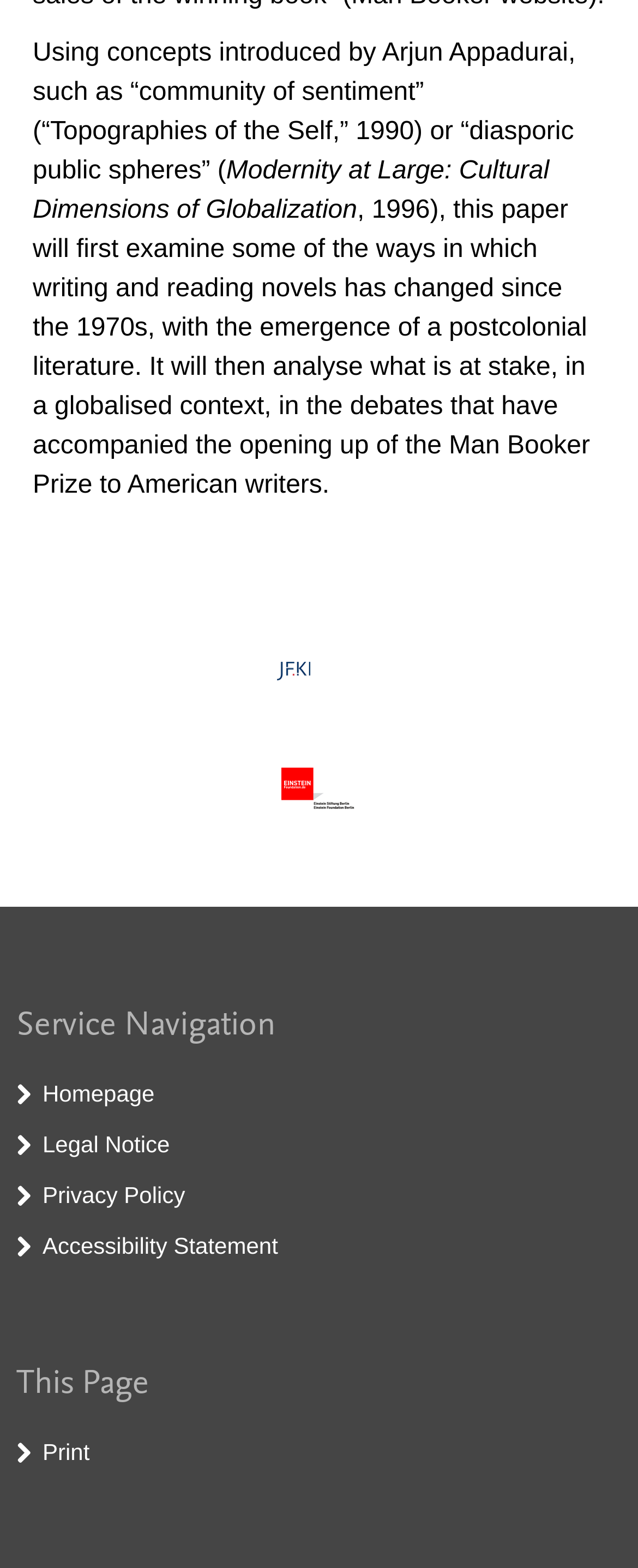Answer the question briefly using a single word or phrase: 
How many images are there on the page?

2